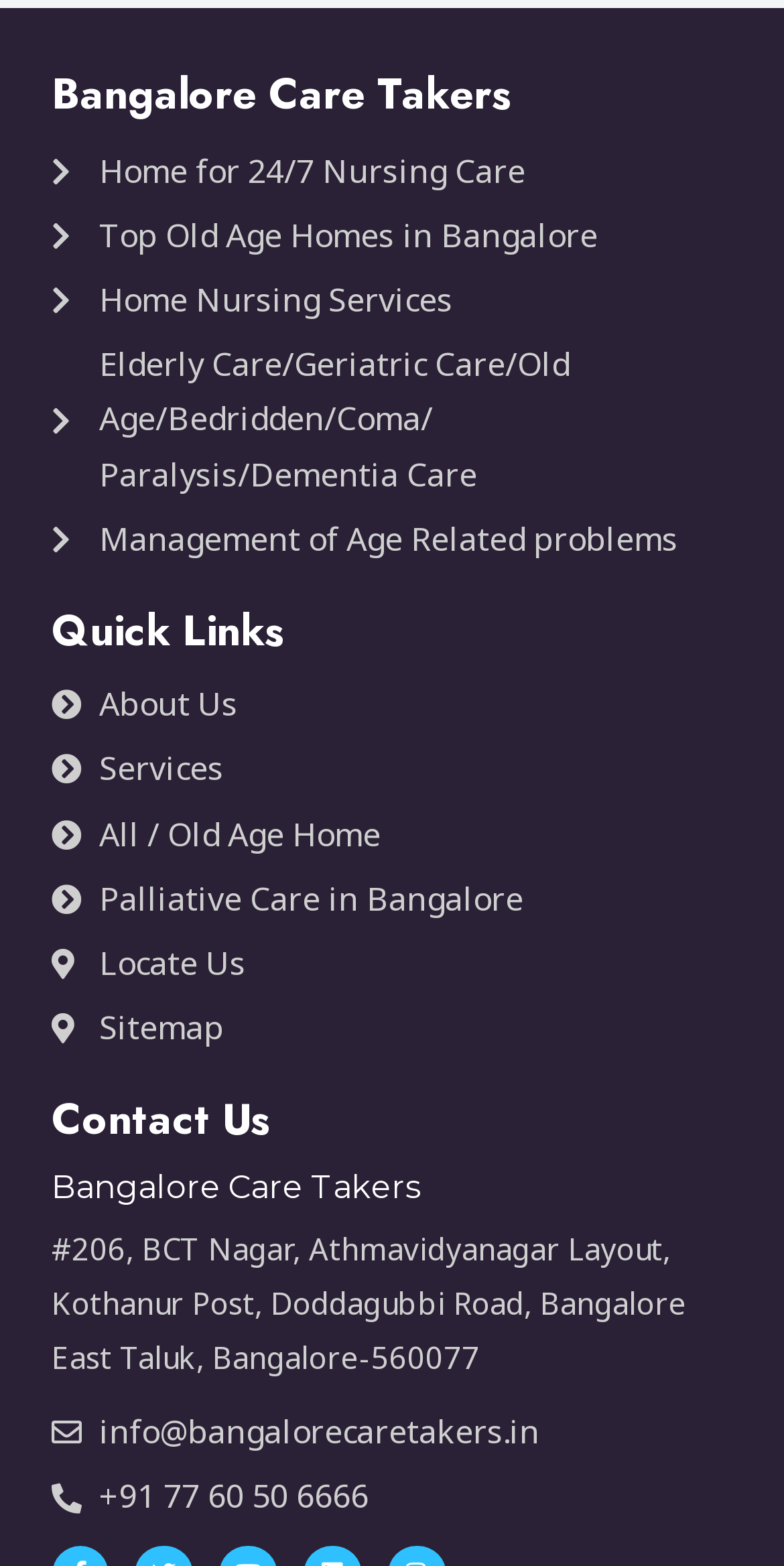What is the contact email address? Analyze the screenshot and reply with just one word or a short phrase.

info@bangalorecaretakers.in